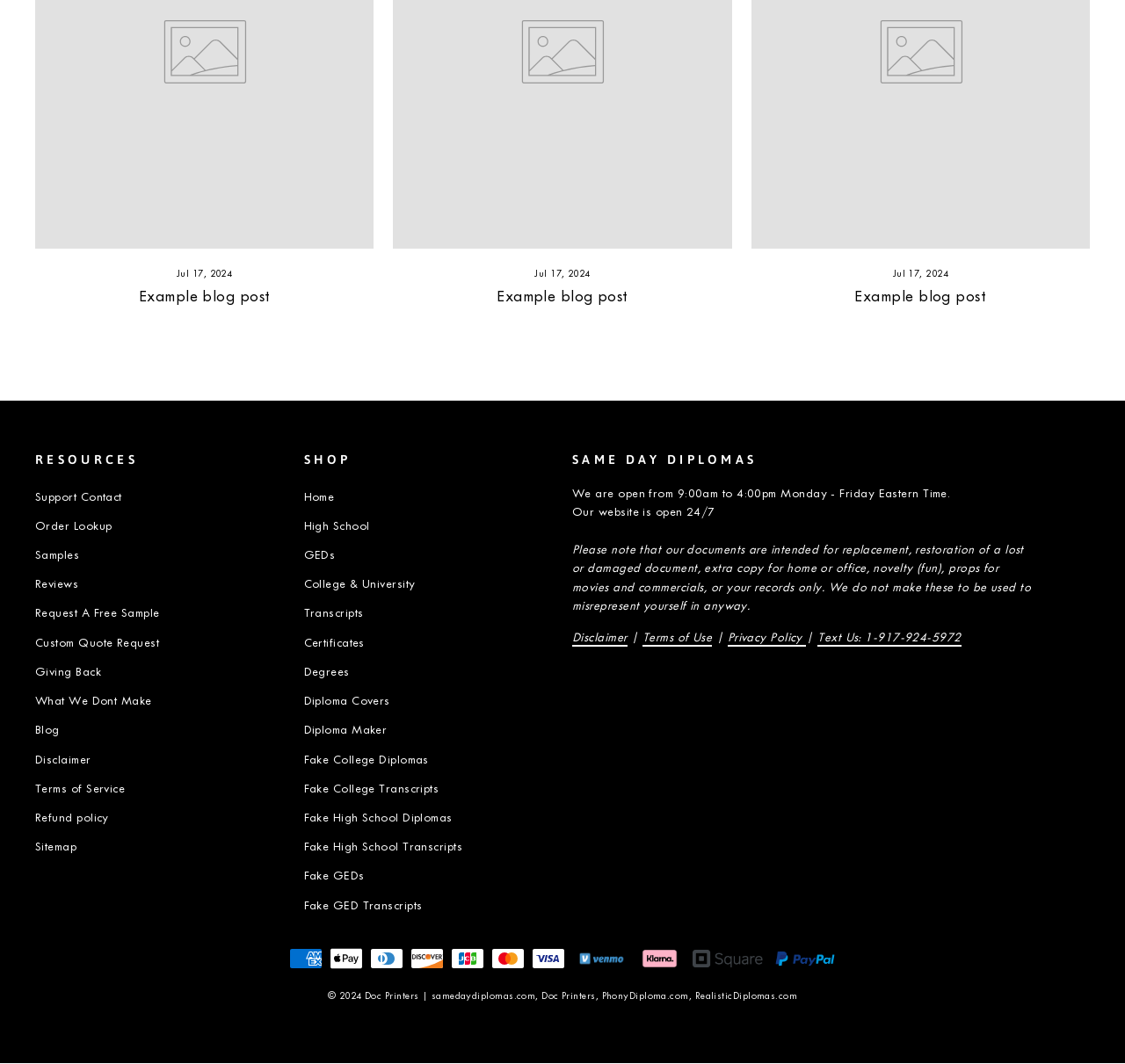Please answer the following question using a single word or phrase: 
What is the business hours of the company?

9:00am to 4:00pm Monday - Friday Eastern Time